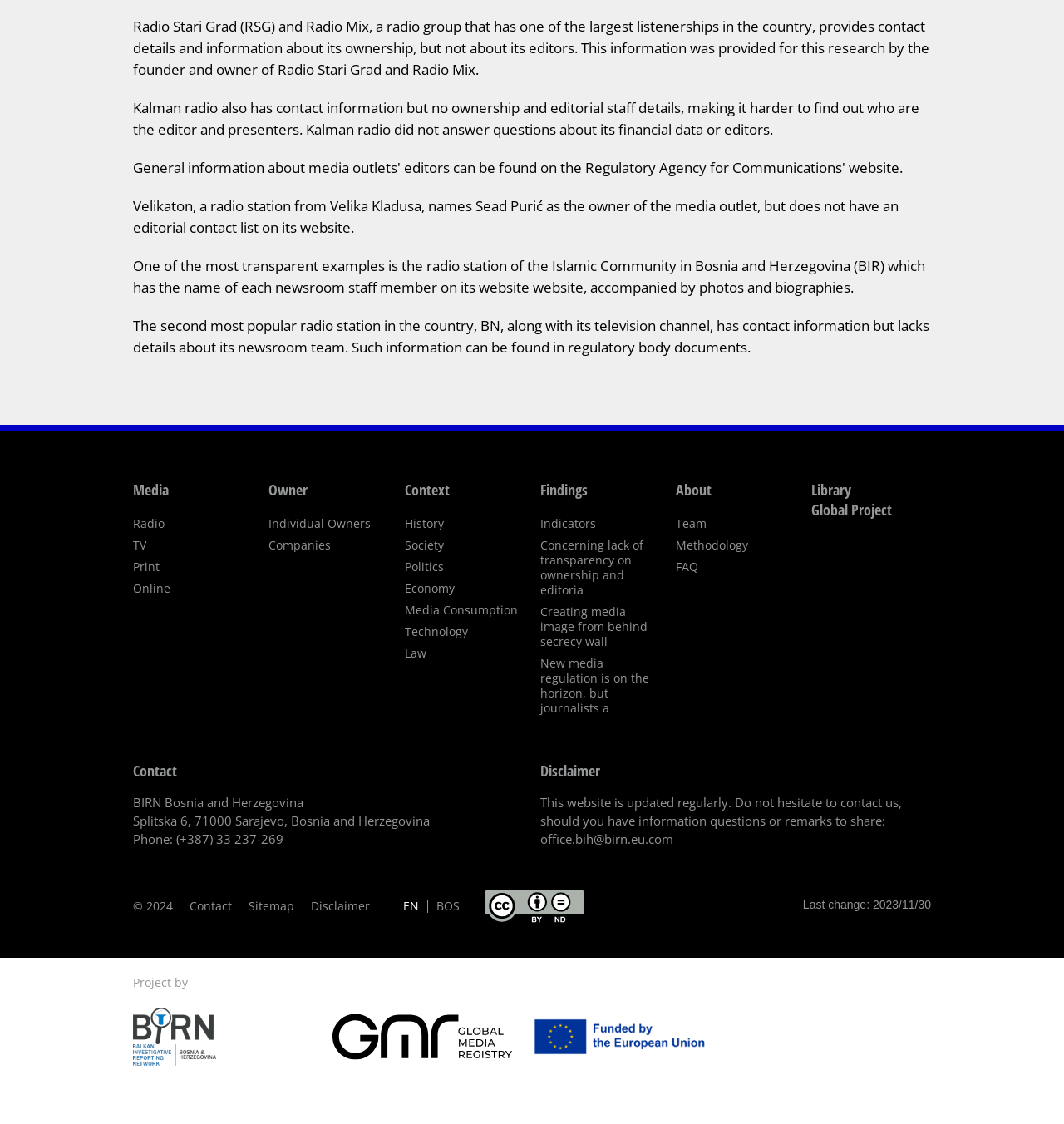Determine the bounding box coordinates for the area that needs to be clicked to fulfill this task: "Contact BIRN Bosnia and Herzegovina". The coordinates must be given as four float numbers between 0 and 1, i.e., [left, top, right, bottom].

[0.125, 0.677, 0.166, 0.695]